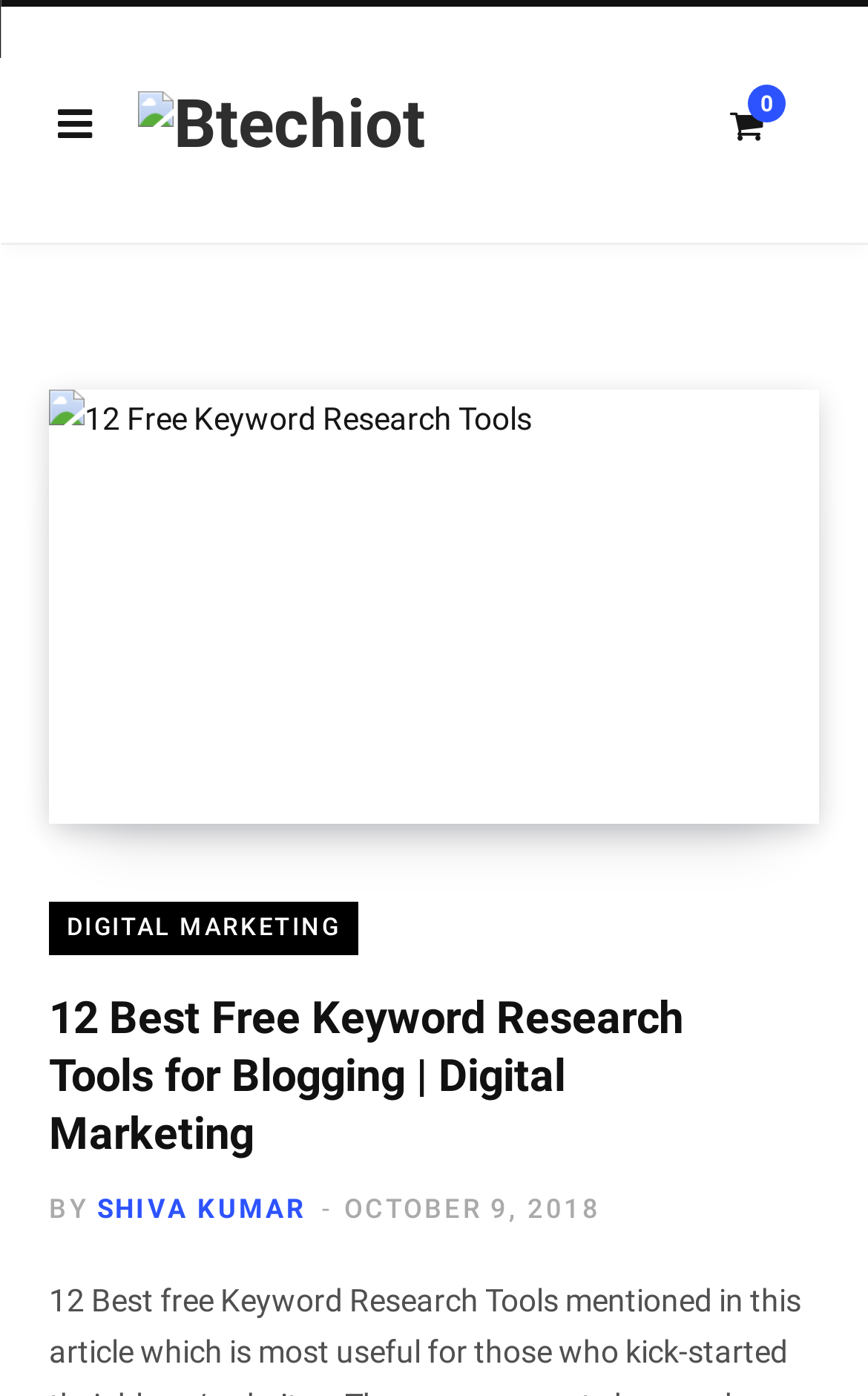Describe the webpage in detail, including text, images, and layout.

The webpage is a platform called Btechiot, which offers free courses and resources for beginners and experts in the field of technology. At the top left of the page, there is a logo and a link with the text "Btechiot". 

On the top right, there is a shopping cart icon with a link that has no text, but has a Unicode character representing a cart. 

Below the top section, there is a main content area that takes up most of the page. It has a header section with several links and an image. The first link is titled "12 Free Keyword Research Tools" and has an accompanying image. Next to it is a link with the text "DIGITAL MARKETING". 

Further down, there is a heading that reads "12 Best Free Keyword Research Tools for Blogging | Digital Marketing", which is also a link. Below the heading, there is a text "BY" followed by a link with the author's name "SHIVA KUMAR" and a link with the date "OCTOBER 9, 2018".